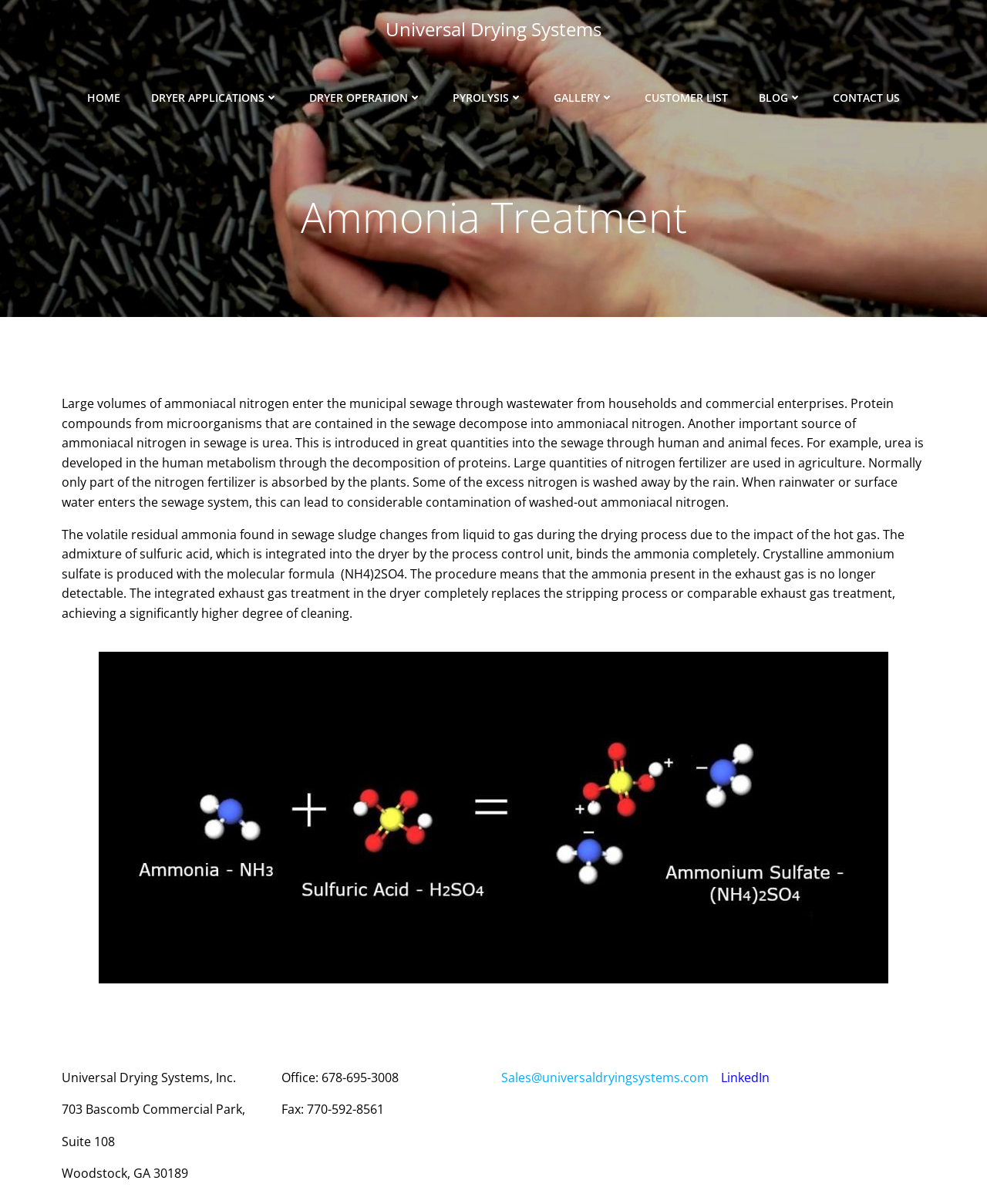Determine the bounding box coordinates for the region that must be clicked to execute the following instruction: "contact us".

[0.844, 0.074, 0.912, 0.088]